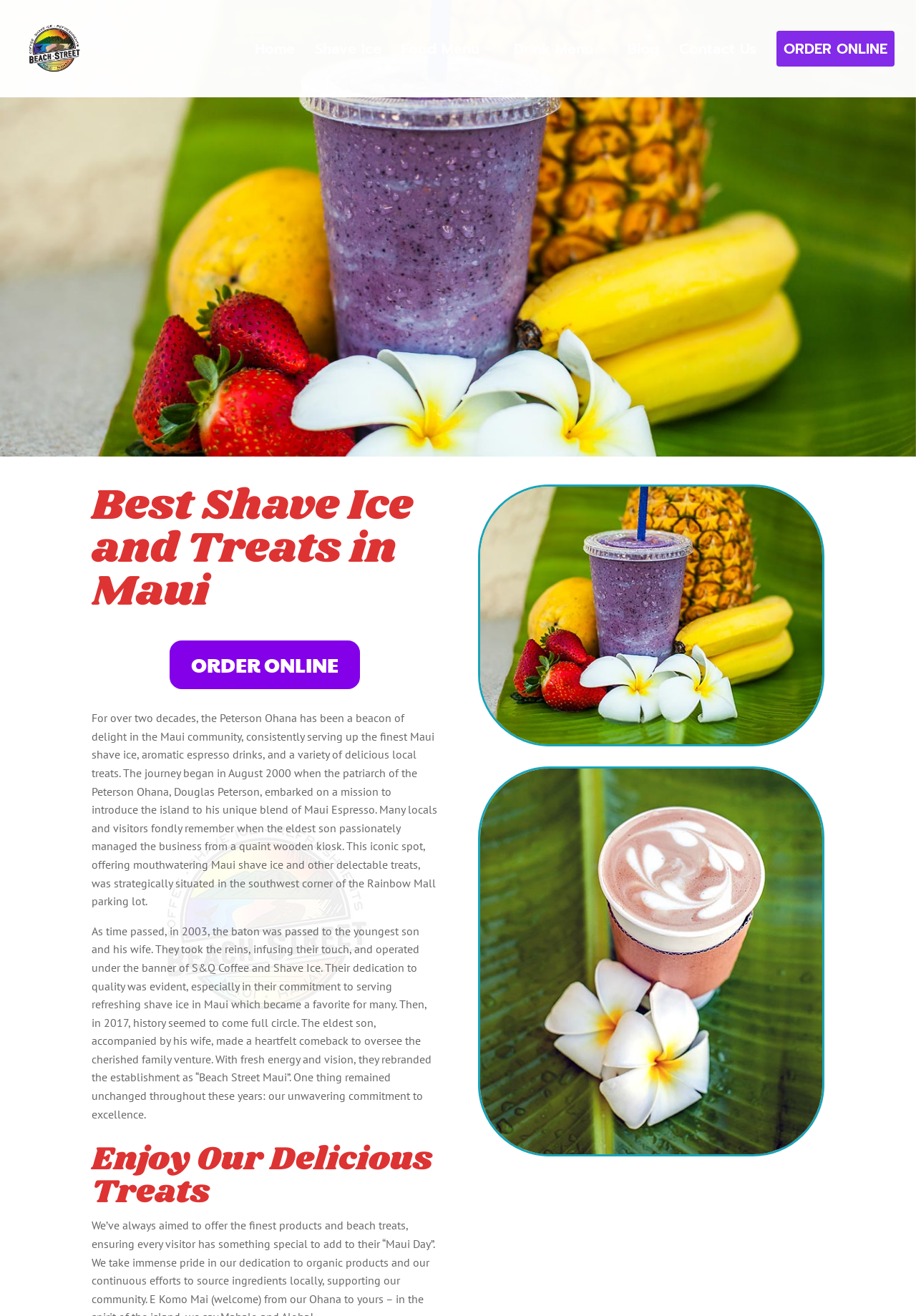Please identify the bounding box coordinates of the region to click in order to complete the given instruction: "Learn about Shave Ice". The coordinates should be four float numbers between 0 and 1, i.e., [left, top, right, bottom].

[0.344, 0.033, 0.416, 0.074]